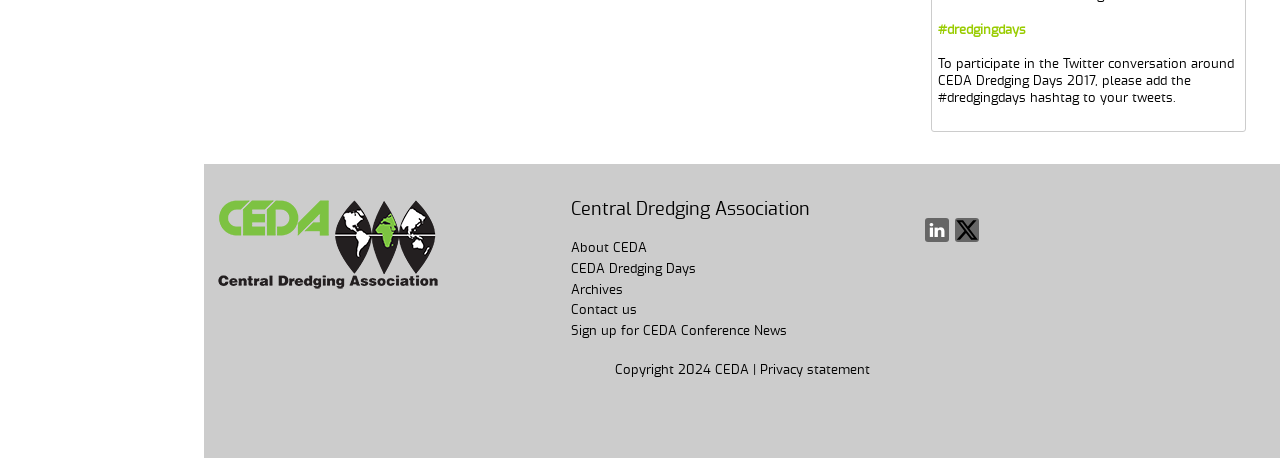What is the last link in the main menu?
Please provide a single word or phrase in response based on the screenshot.

Sign up for CEDA Conference News